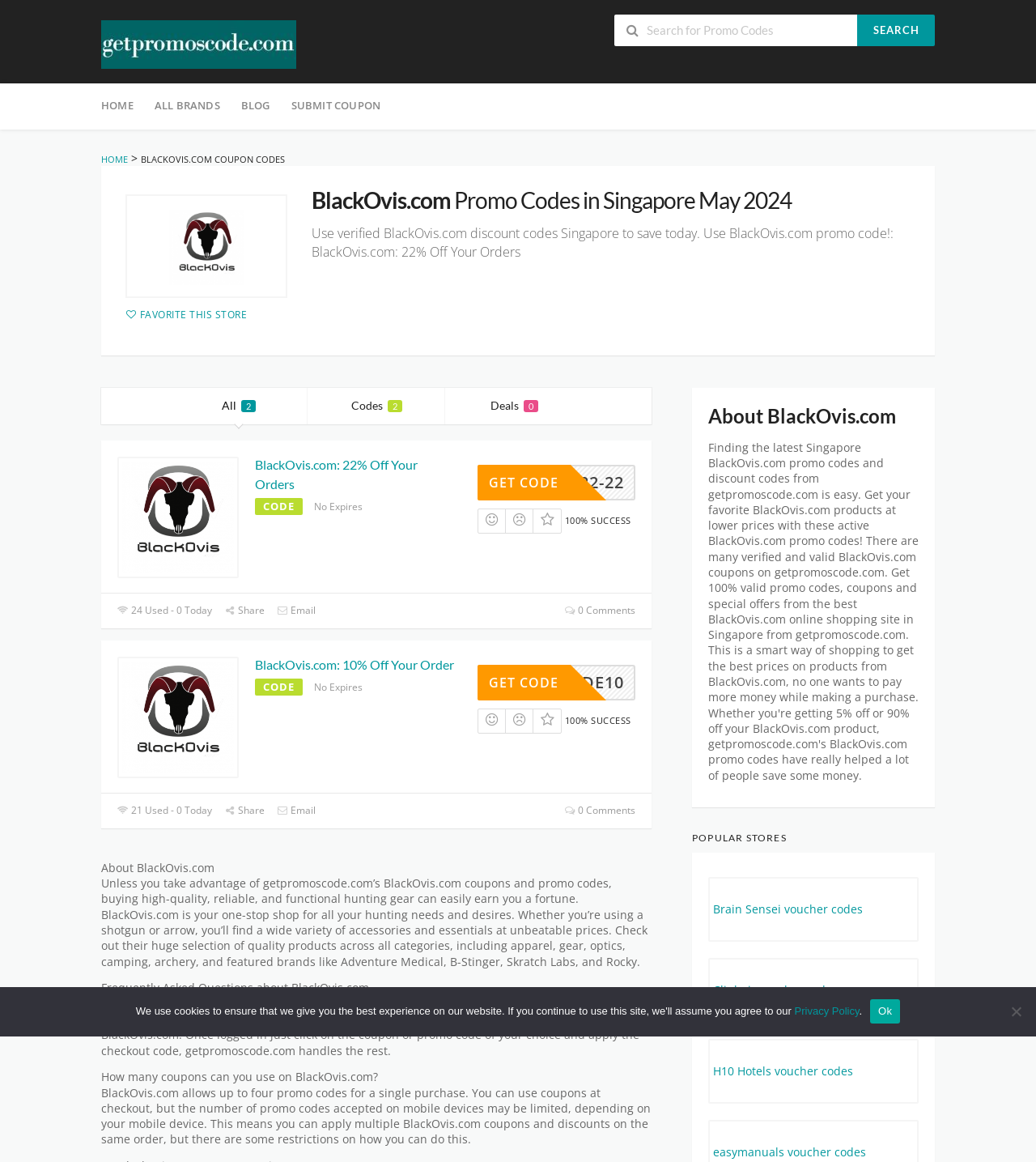Could you locate the bounding box coordinates for the section that should be clicked to accomplish this task: "Share the 'BlackOvis.com: 22% Off Your Orders' promo code".

[0.217, 0.519, 0.256, 0.531]